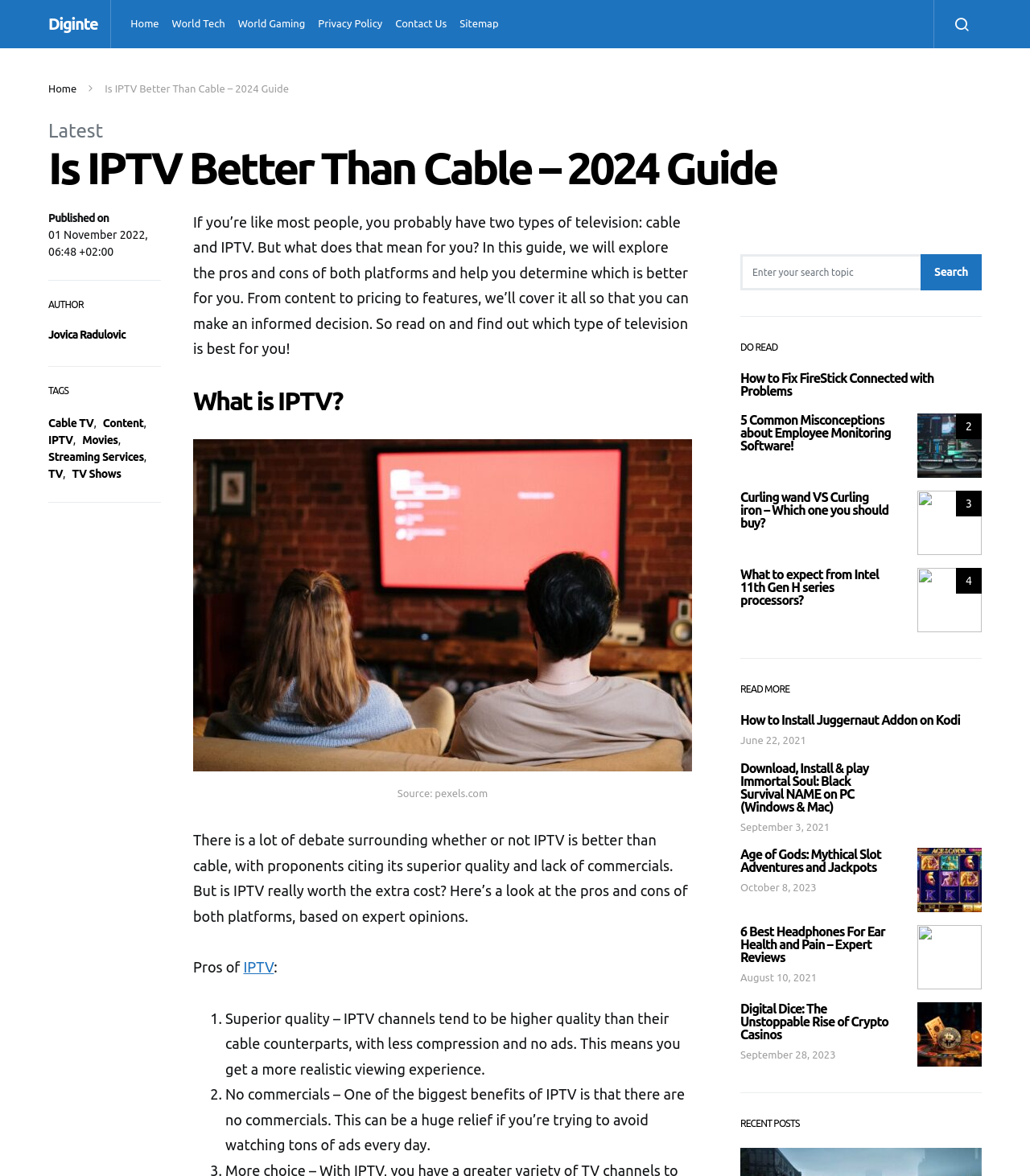Determine the bounding box coordinates of the target area to click to execute the following instruction: "Click on the 'Search' button."

[0.894, 0.178, 0.953, 0.209]